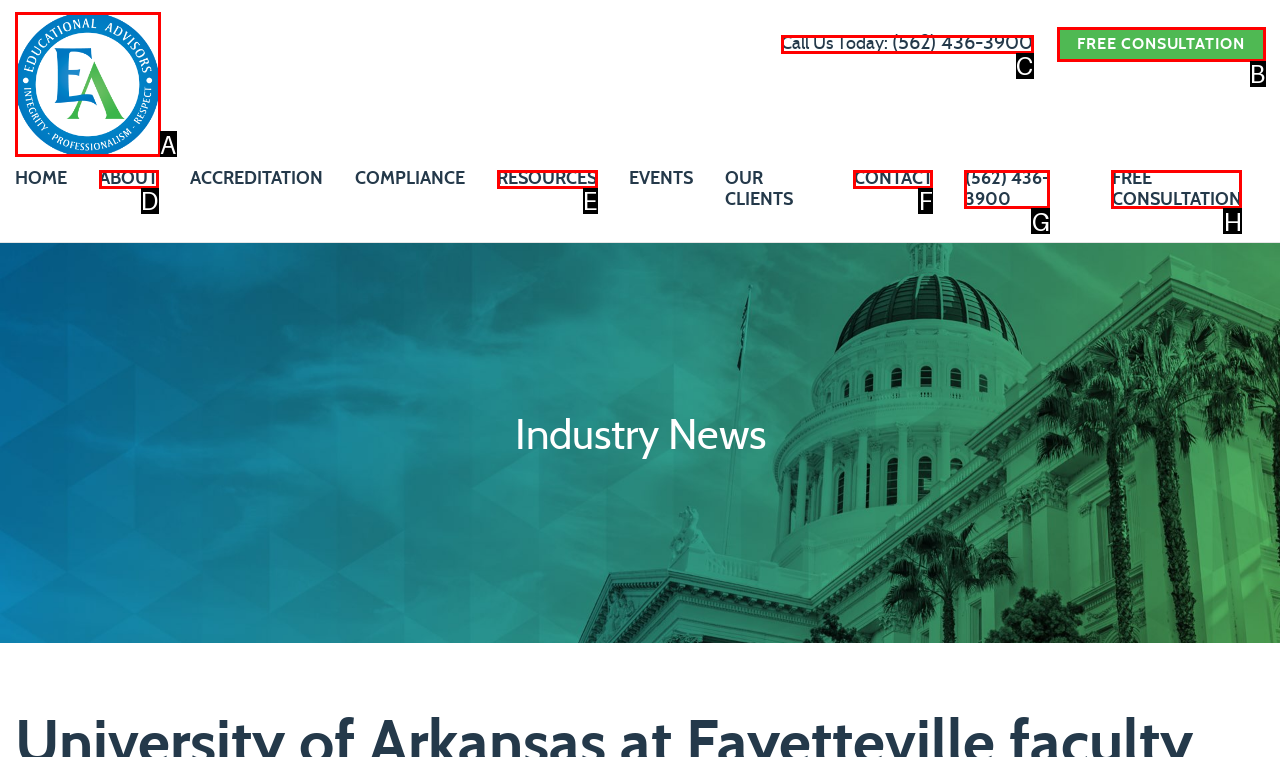Tell me which one HTML element you should click to complete the following task: Learn about educational advisors
Answer with the option's letter from the given choices directly.

A